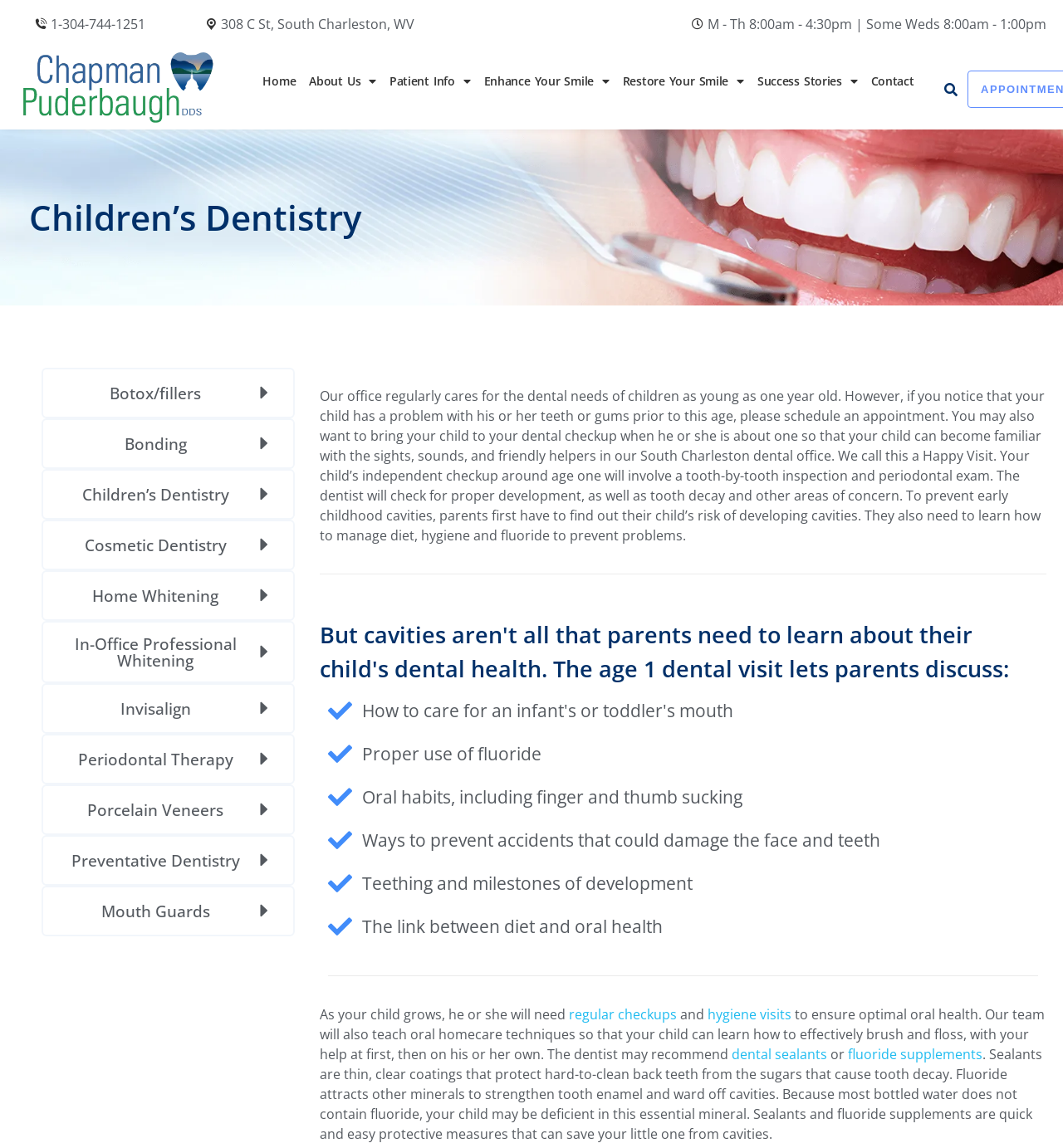Provide a one-word or brief phrase answer to the question:
What is the age of the child when the dentist recommends an independent checkup?

One year old